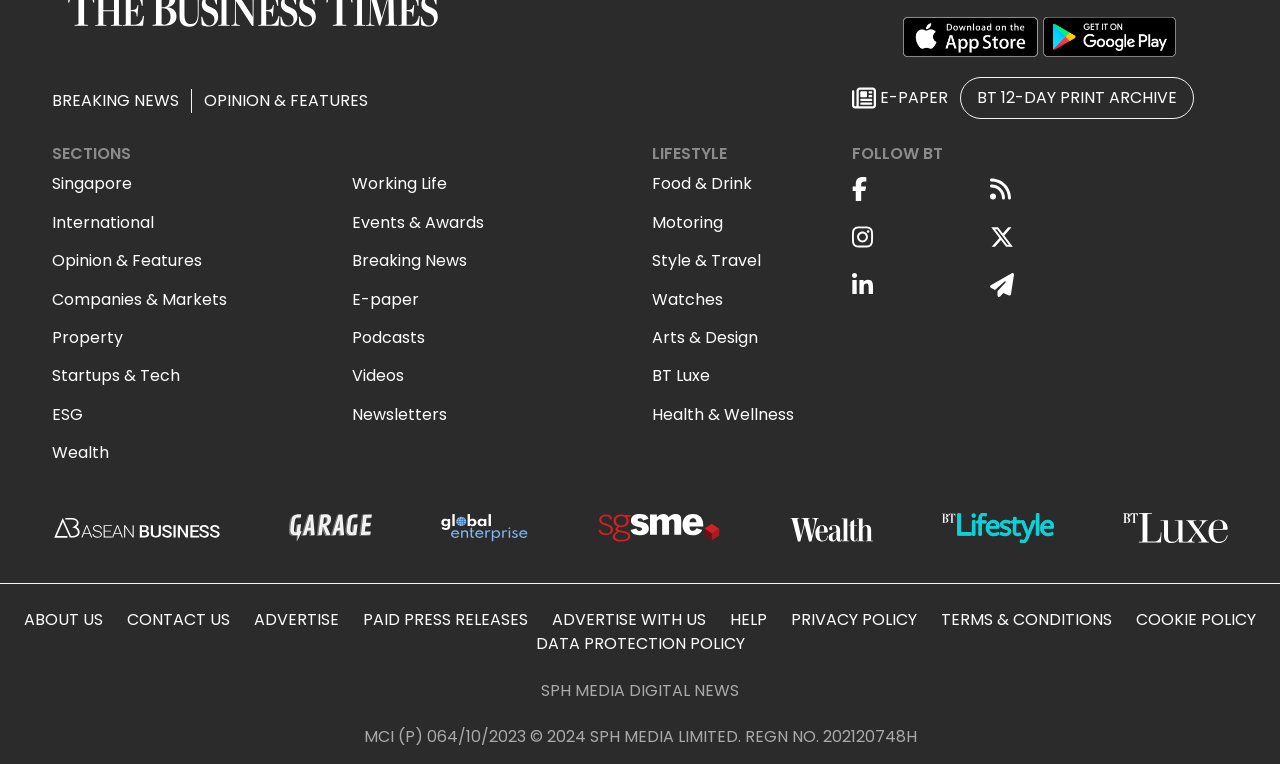Find the bounding box coordinates of the clickable area required to complete the following action: "Download on the Apple Store".

[0.705, 0.021, 0.811, 0.075]